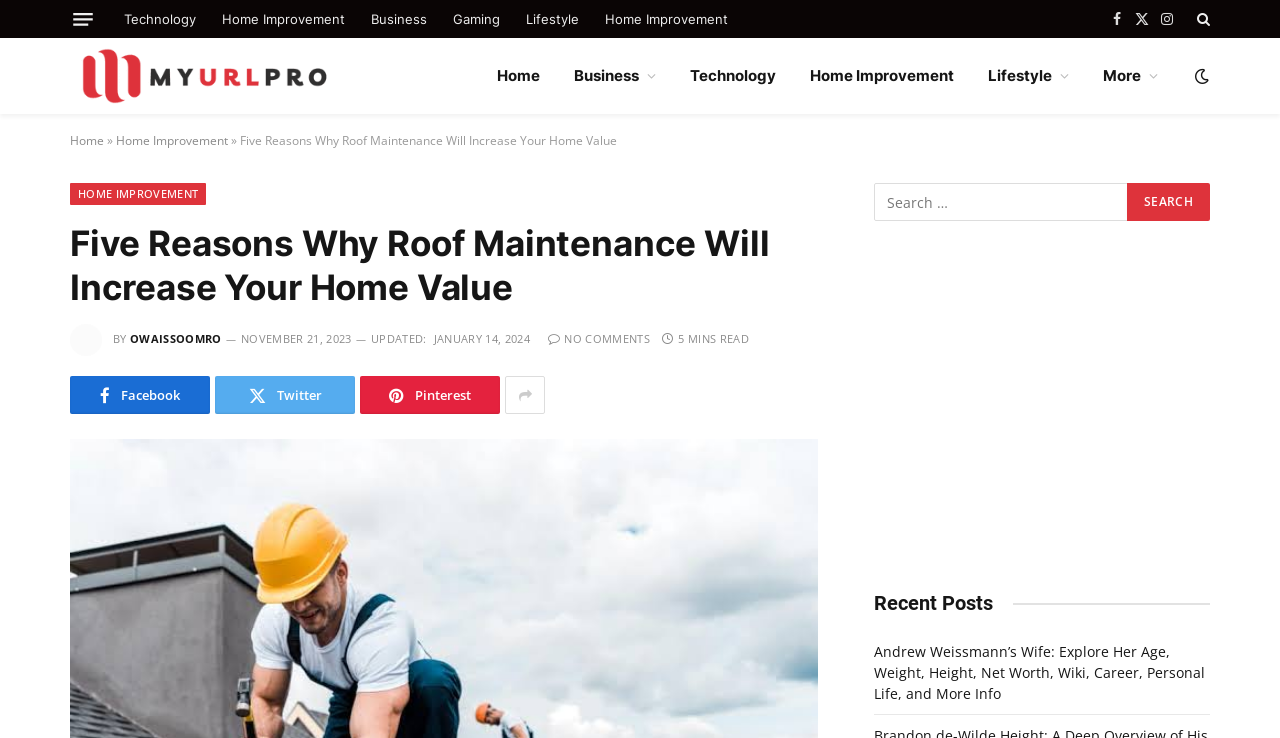How many minutes does it take to read the article?
Using the image, provide a concise answer in one word or a short phrase.

5 MINS